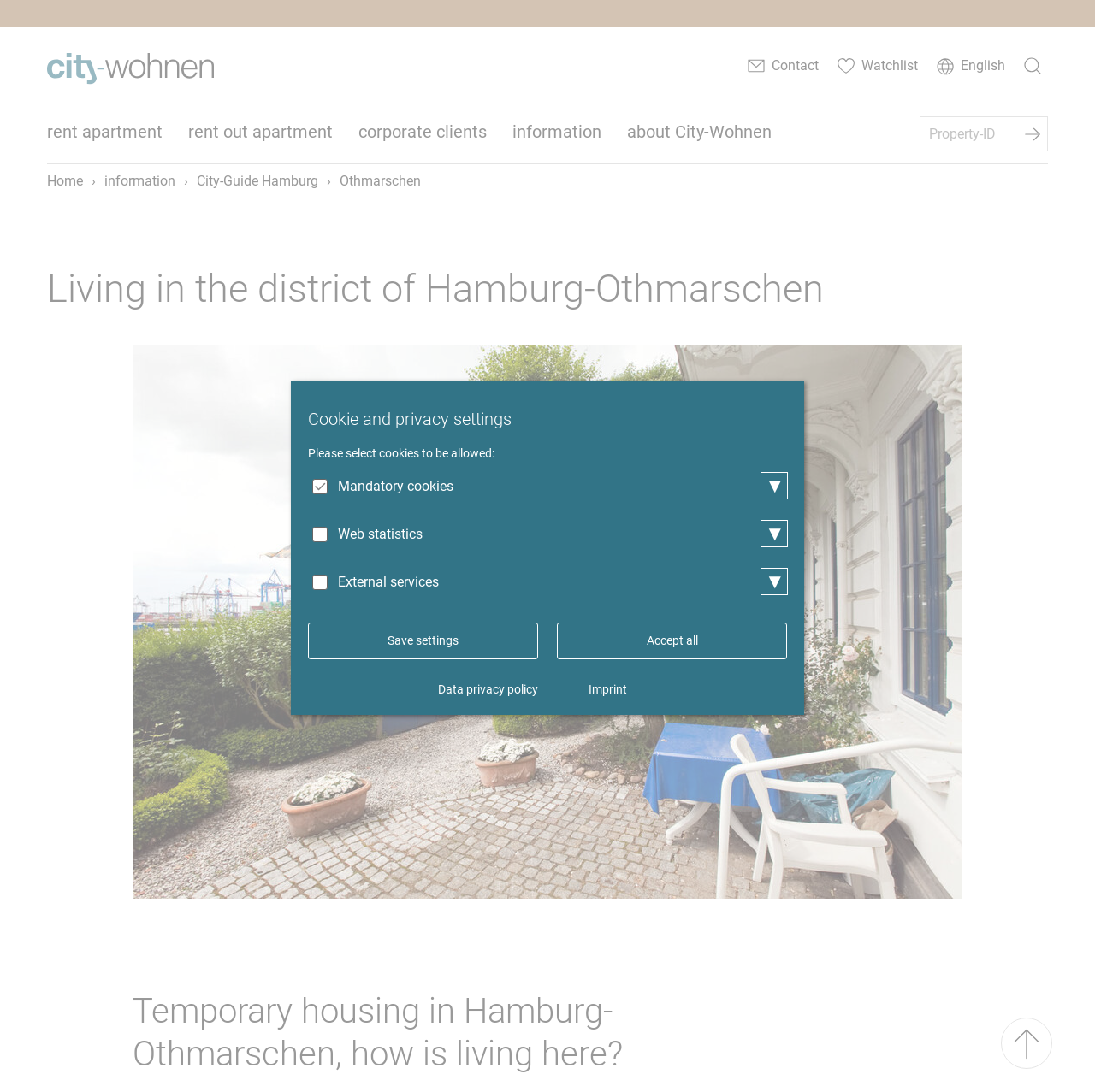What is the alternative text of the image in the figure element?
Provide a detailed answer to the question using information from the image.

I found the answer by looking at the image element [172] located at [0.121, 0.316, 0.879, 0.823] which is a part of the figure element. The alternative text of the image is 'Historical building apartment on the Elbe in the district of Hamburg-Othmarschen - Furnished apartments from City-Wohnen'.